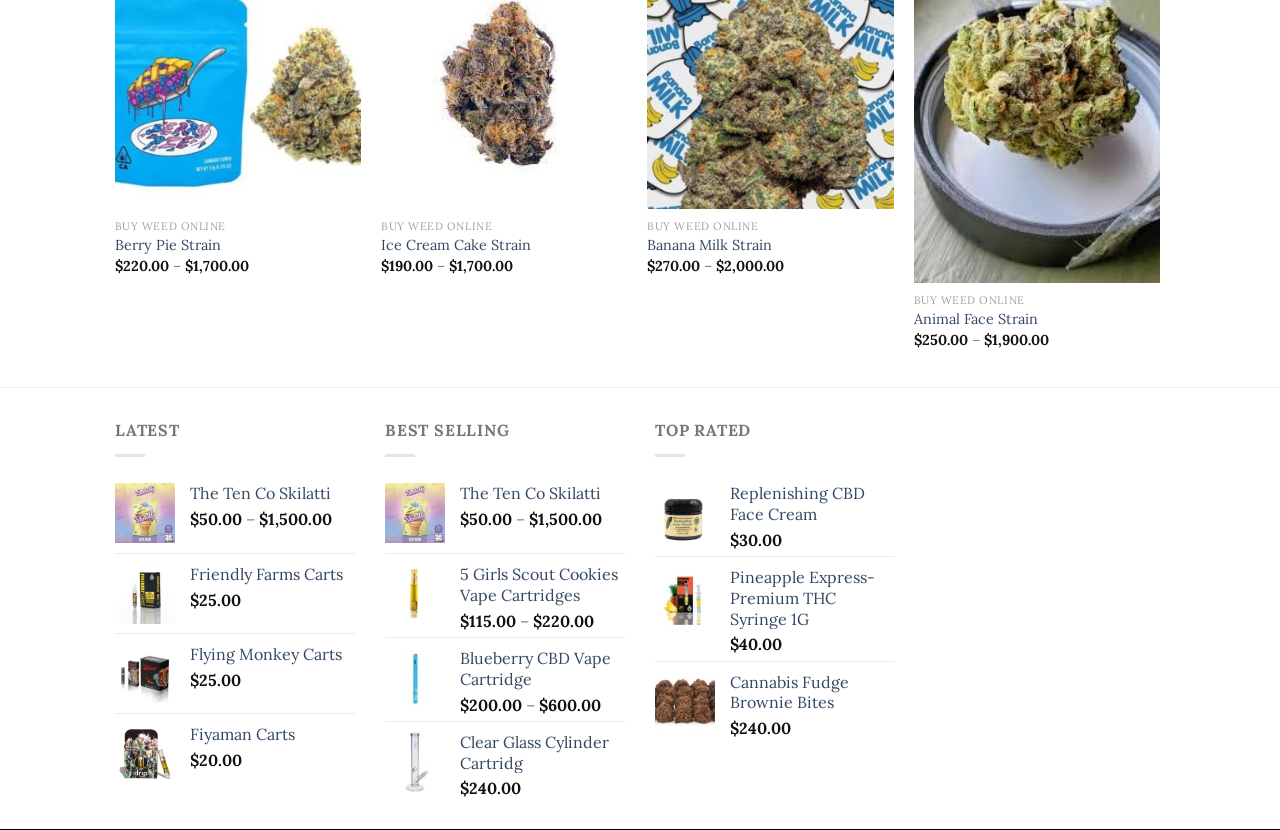Pinpoint the bounding box coordinates of the element that must be clicked to accomplish the following instruction: "View Animal Face Strain". The coordinates should be in the format of four float numbers between 0 and 1, i.e., [left, top, right, bottom].

[0.714, 0.374, 0.811, 0.396]